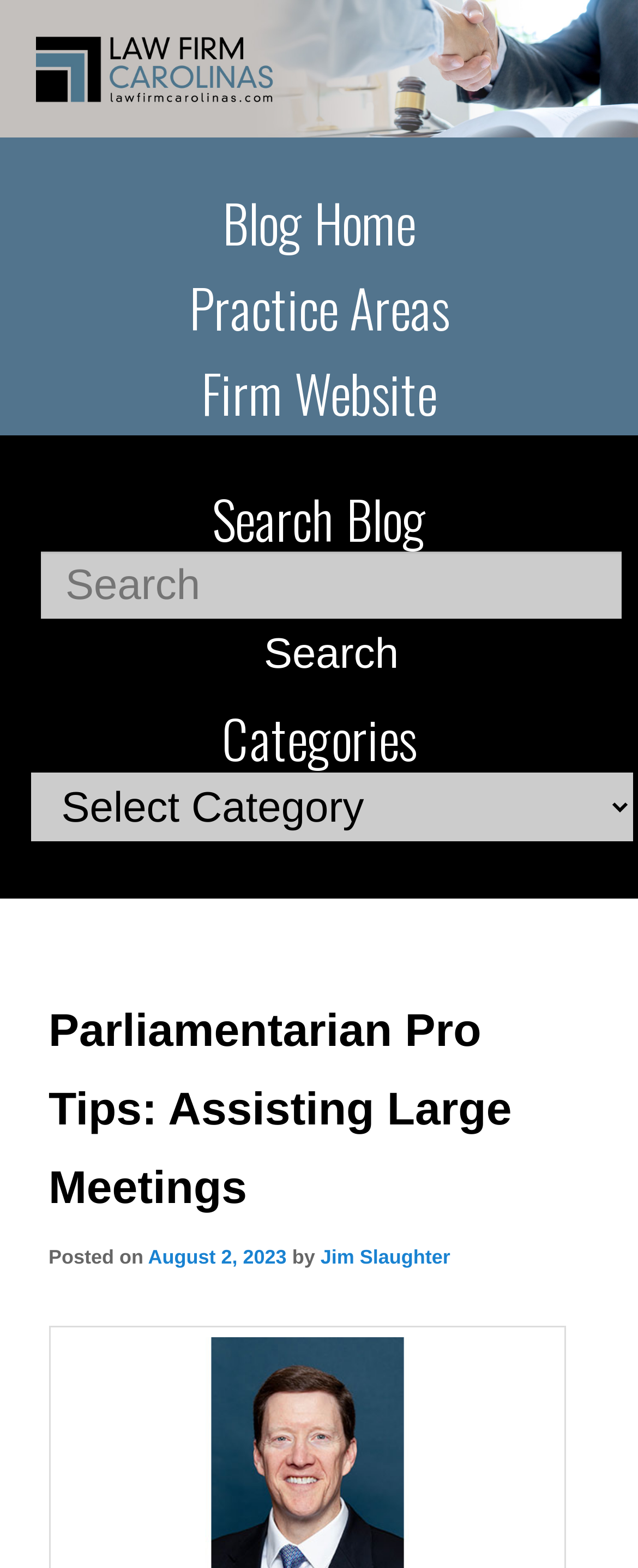Please identify the bounding box coordinates of the element I need to click to follow this instruction: "Read the post".

[0.076, 0.617, 0.924, 0.791]